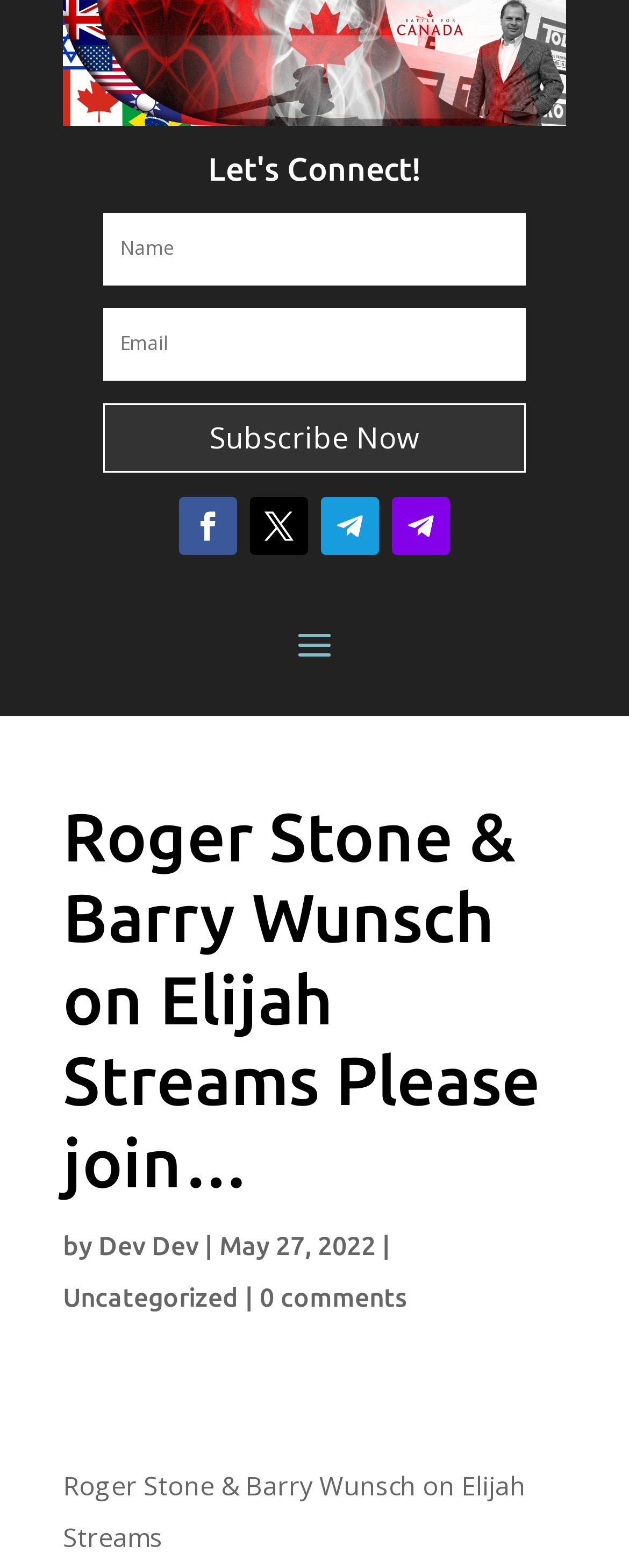Please determine the bounding box coordinates of the element's region to click in order to carry out the following instruction: "Subscribe to the newsletter". The coordinates should be four float numbers between 0 and 1, i.e., [left, top, right, bottom].

[0.164, 0.257, 0.836, 0.301]